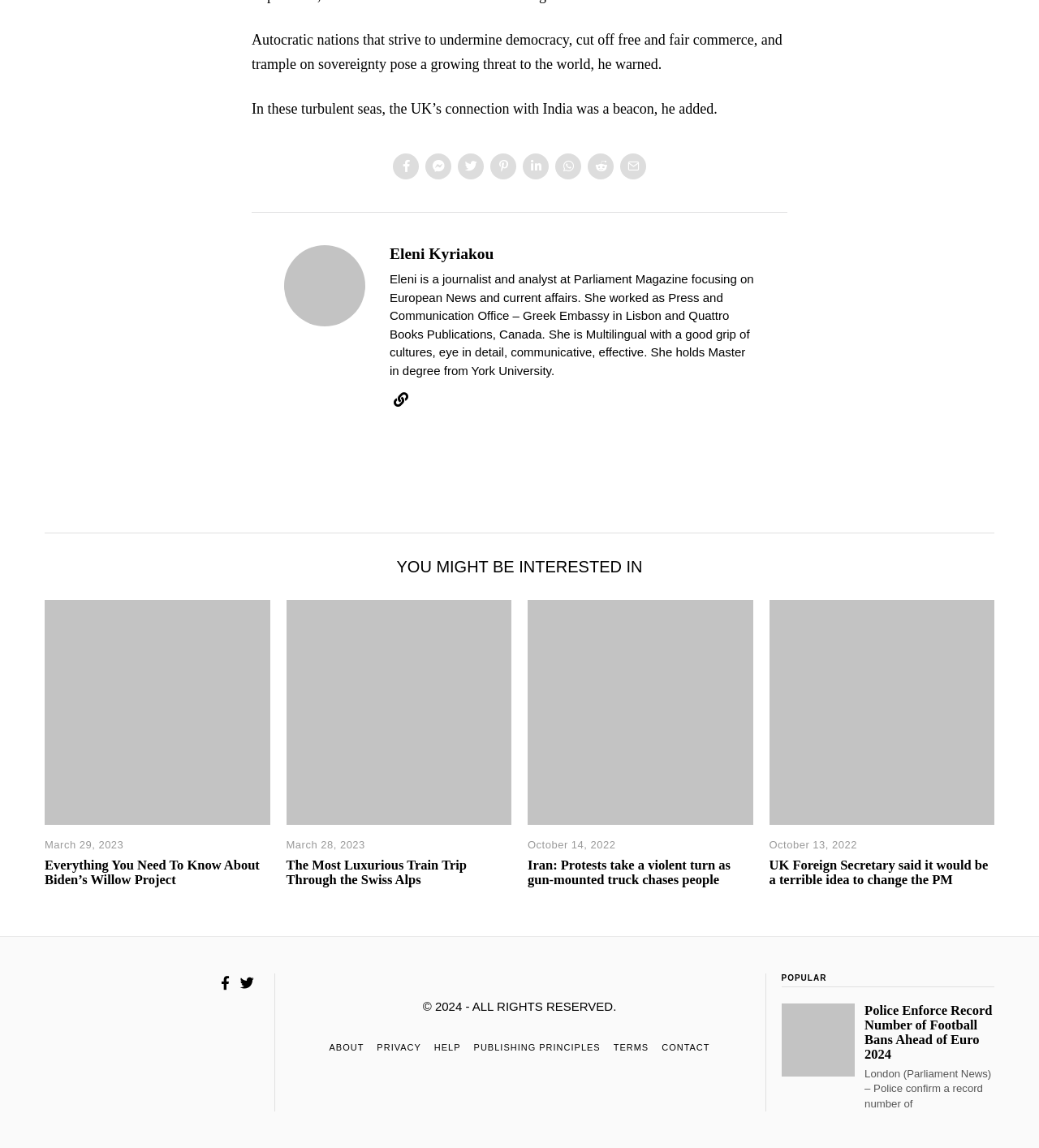Analyze the image and give a detailed response to the question:
What is the author of the article about Biden's Willow Project?

I found the author's name by looking at the section with the heading 'Eleni Kyriakou' and reading the text that describes her as a journalist and analyst at Parliament Magazine. The article about Biden's Willow Project is linked to her name, so I inferred that she is the author.